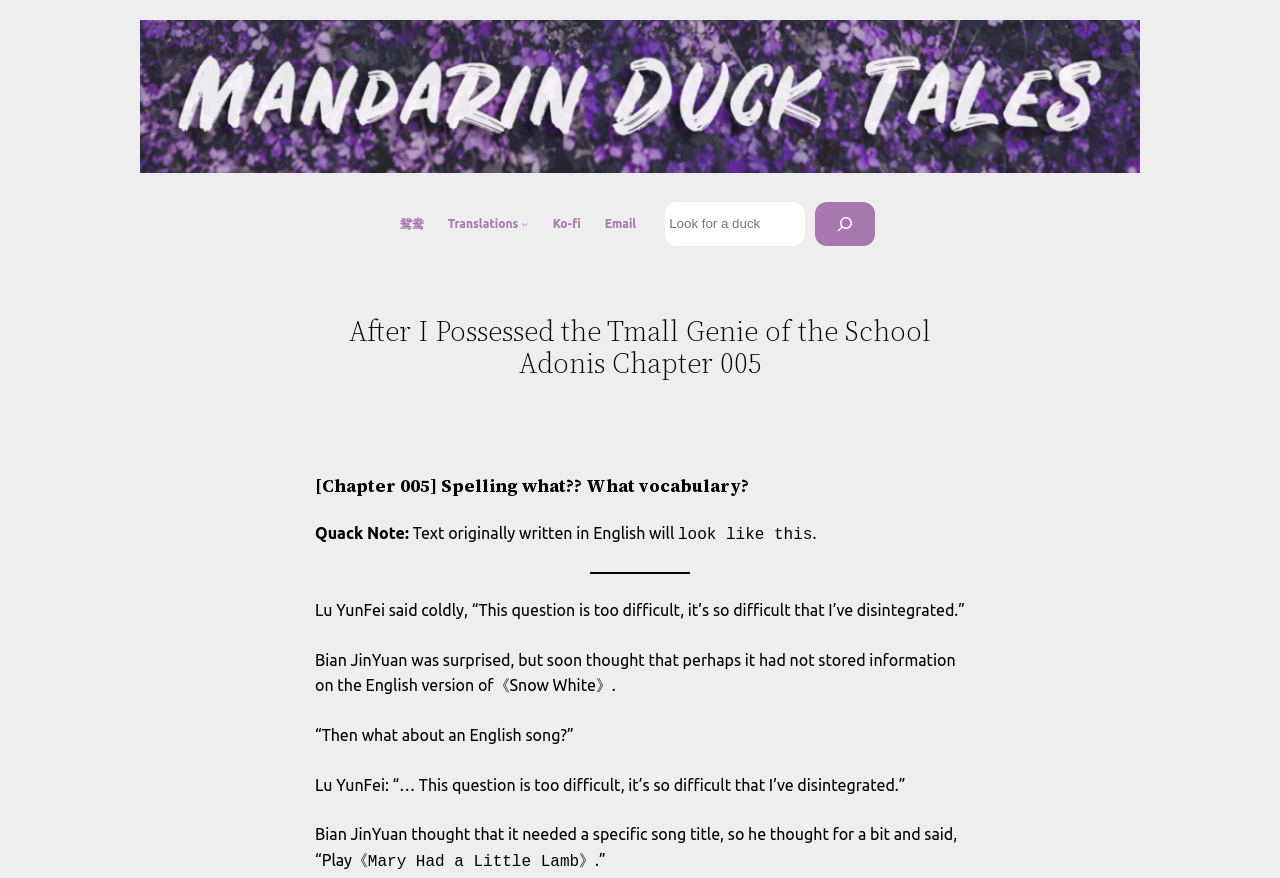Using the webpage screenshot, locate the HTML element that fits the following description and provide its bounding box: "Elsevier Science".

None